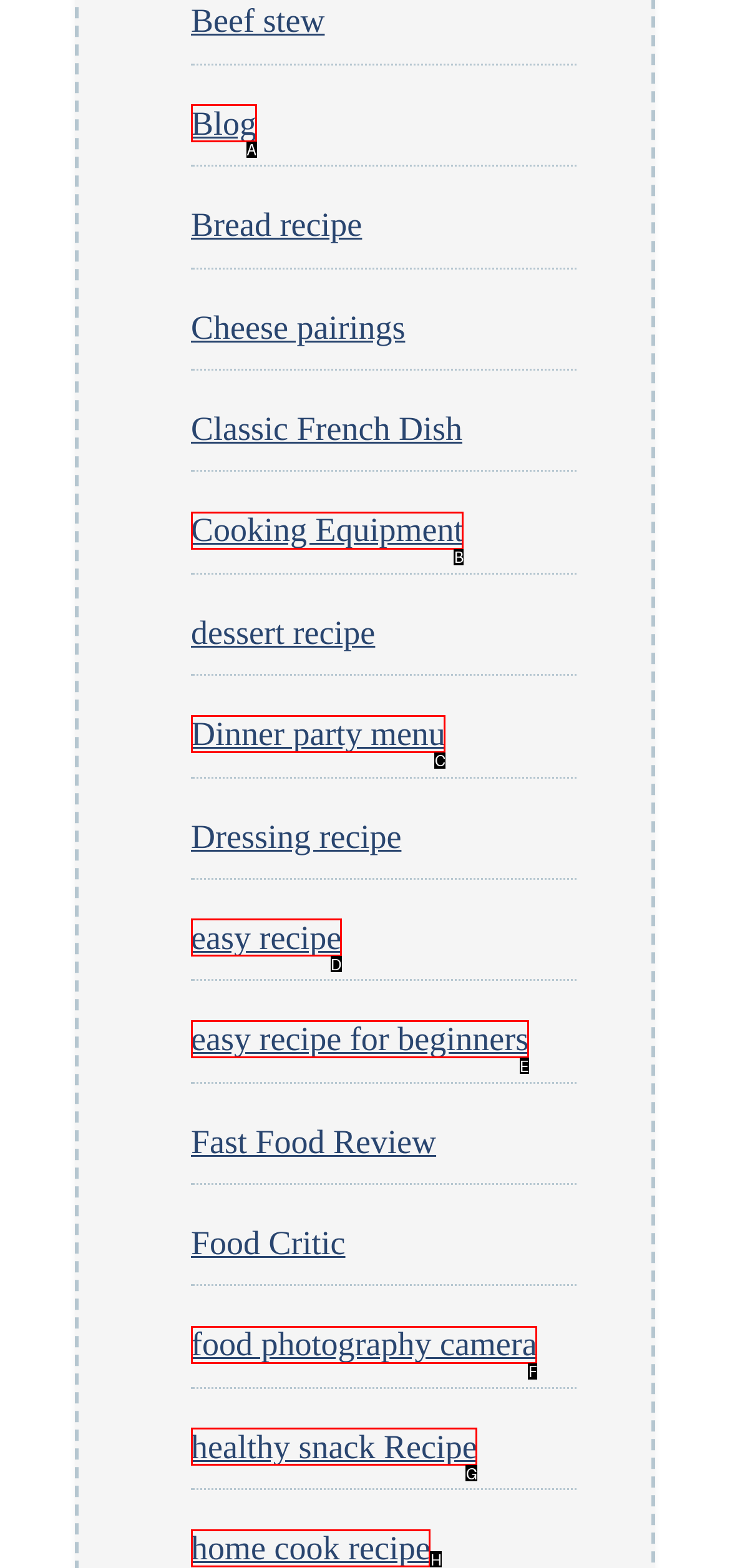Determine which HTML element fits the description: Blog. Answer with the letter corresponding to the correct choice.

A